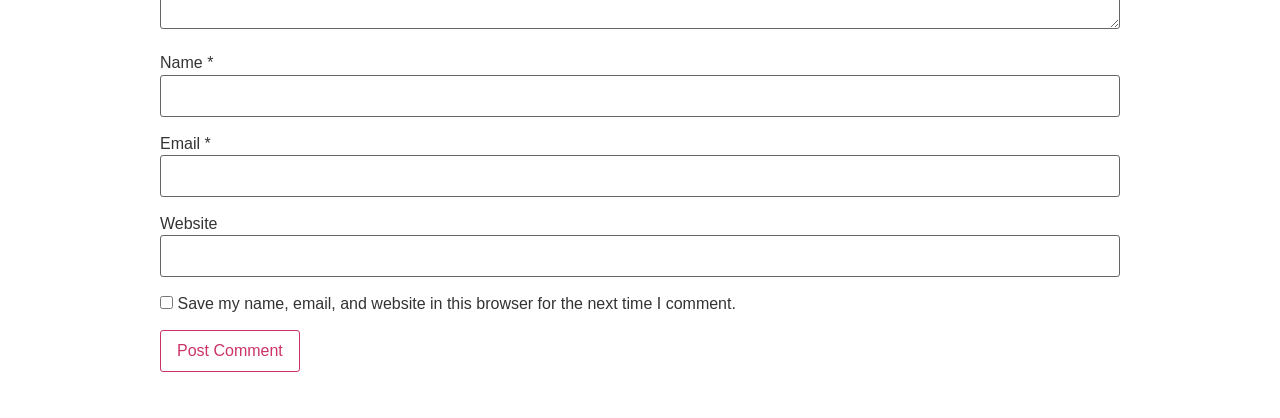Give a concise answer using one word or a phrase to the following question:
What is the purpose of the checkbox?

Save comment info